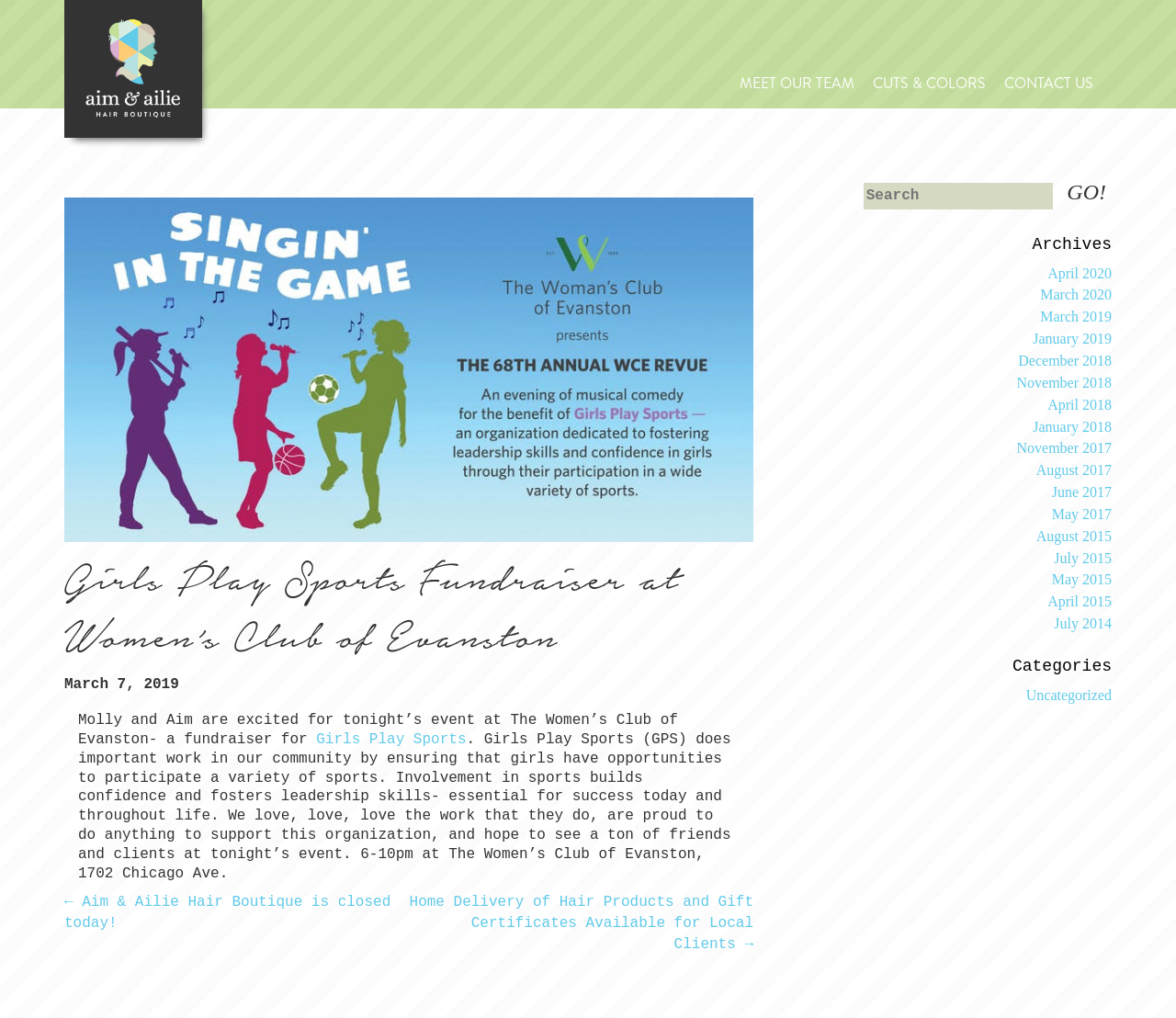What is the event mentioned in the article?
Using the visual information from the image, give a one-word or short-phrase answer.

Fundraiser for Girls Play Sports